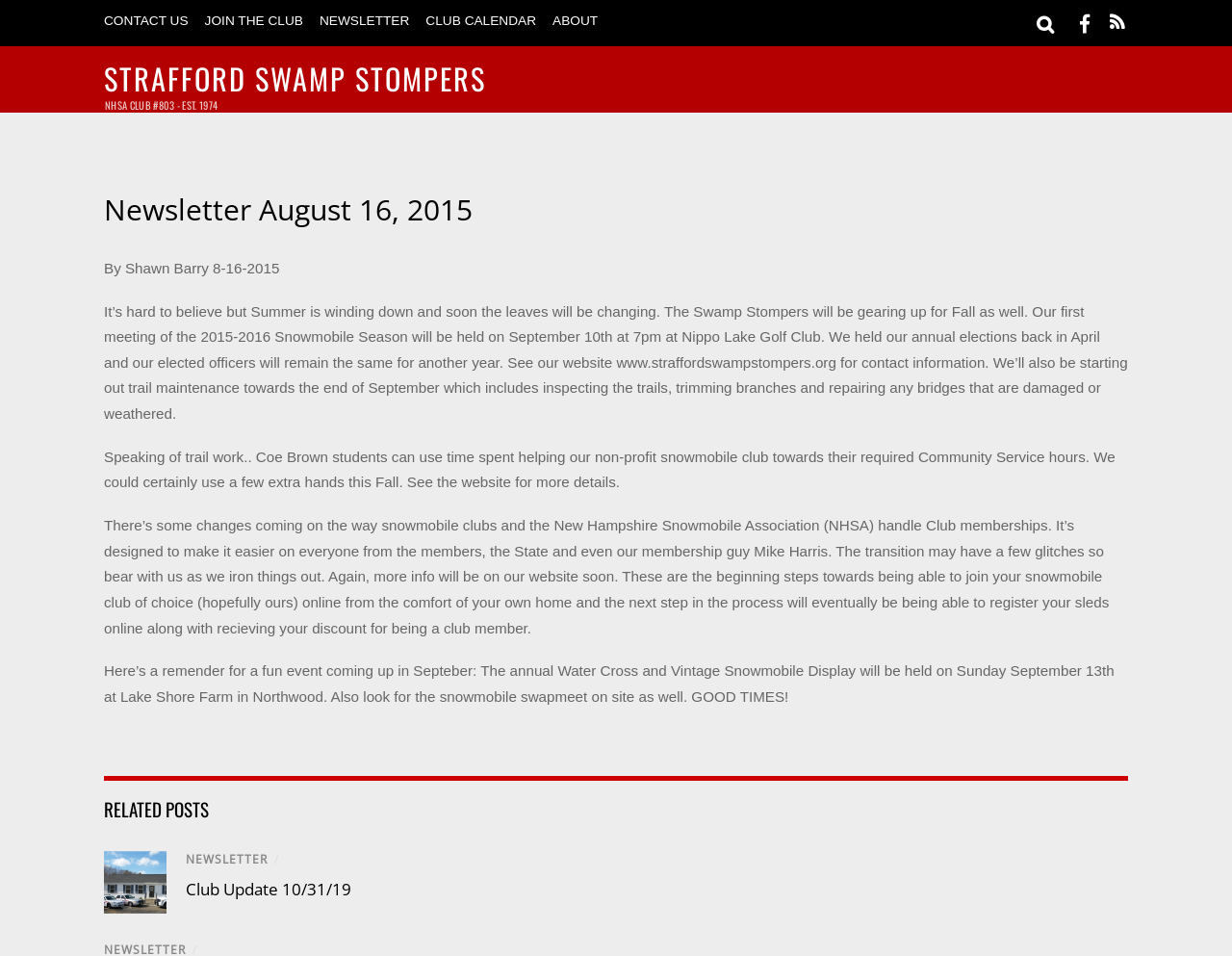Identify the bounding box coordinates of the region I need to click to complete this instruction: "Click on the 'SUMMER PROGRAMS' link".

None